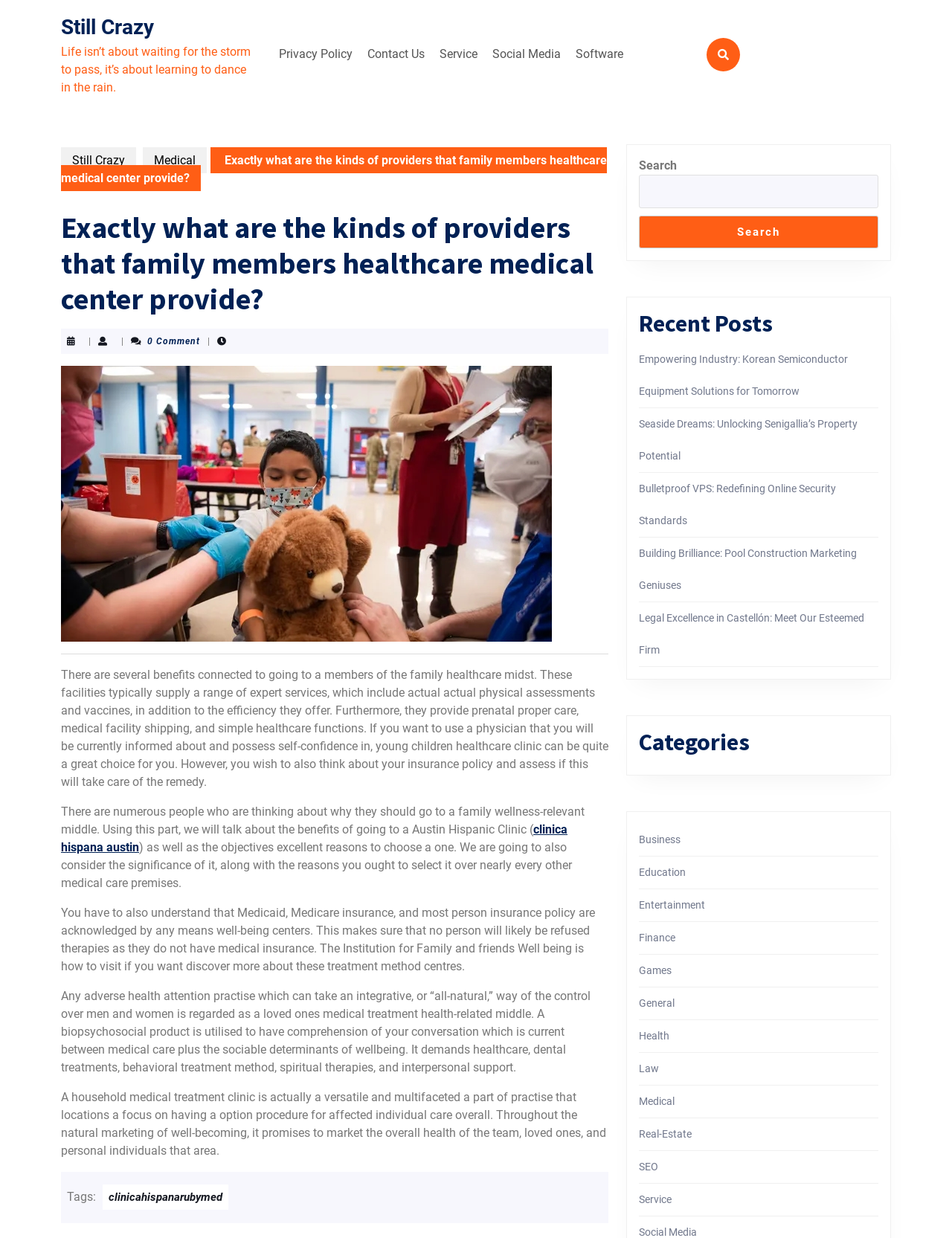Please identify the bounding box coordinates of the clickable area that will allow you to execute the instruction: "Check the latest news".

None